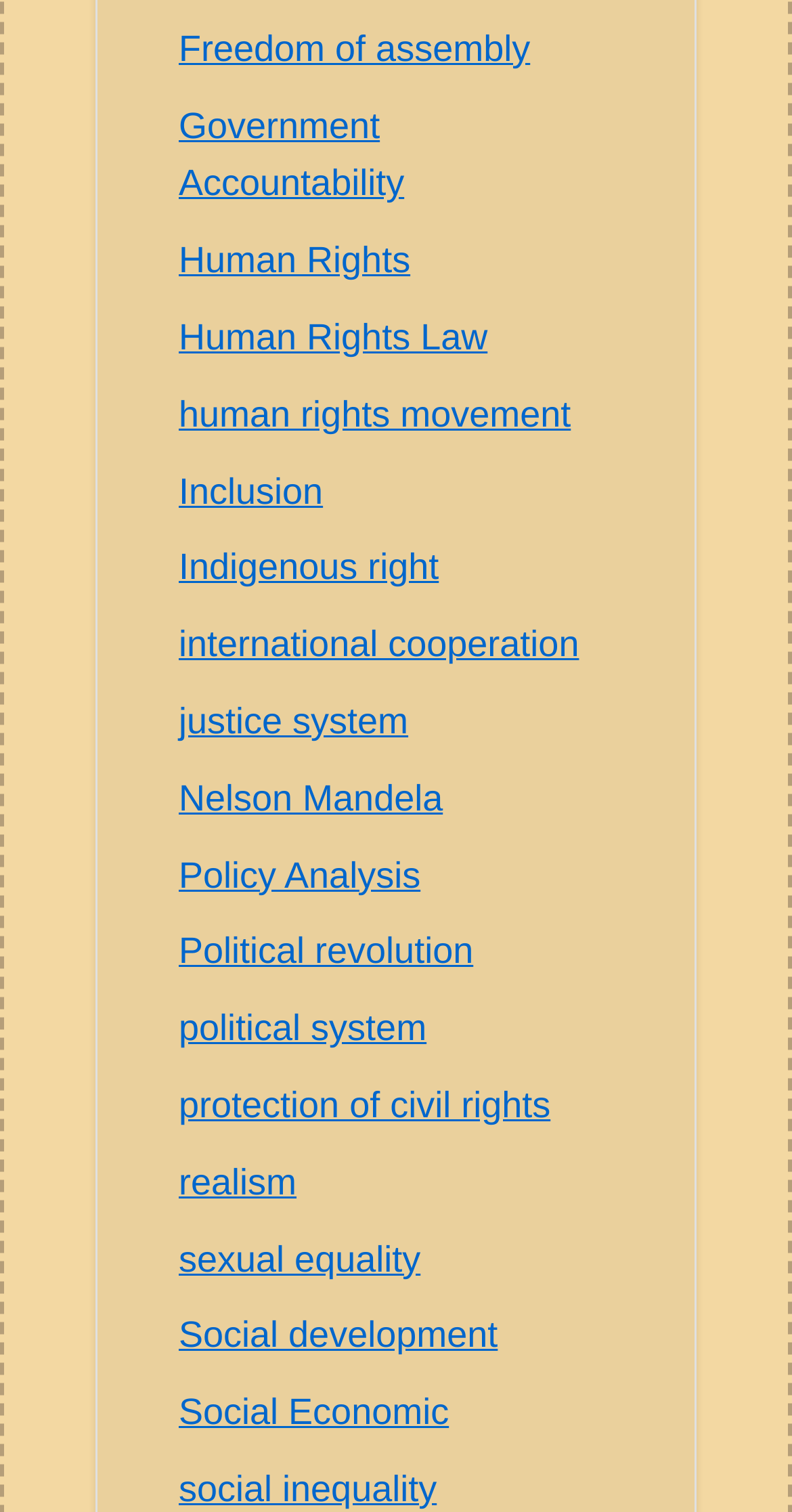Identify the bounding box for the described UI element: "realism".

[0.226, 0.768, 0.374, 0.795]